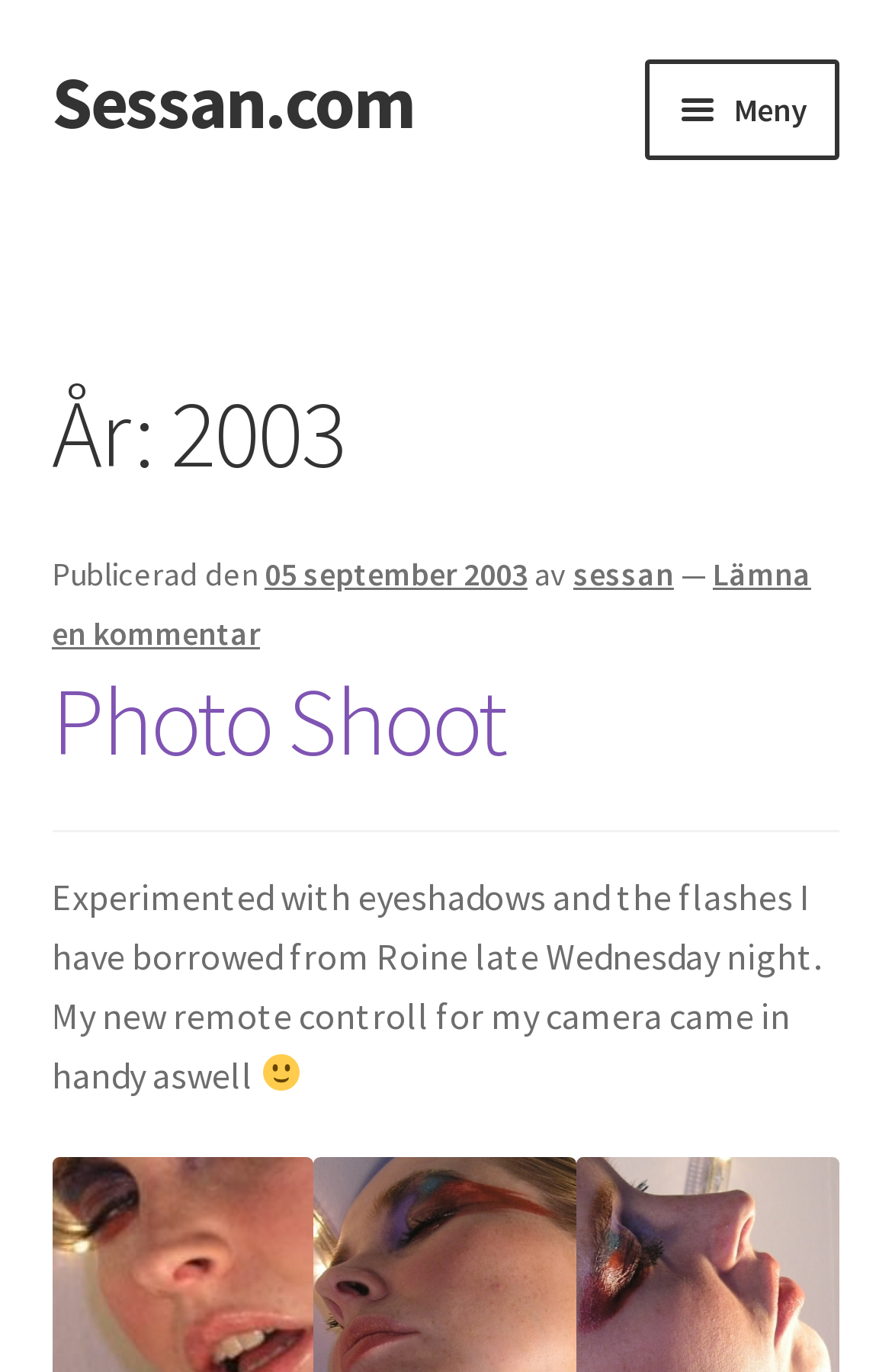Identify the bounding box coordinates of the clickable region required to complete the instruction: "View the 'Photo Shoot' article". The coordinates should be given as four float numbers within the range of 0 and 1, i.e., [left, top, right, bottom].

[0.058, 0.481, 0.566, 0.568]